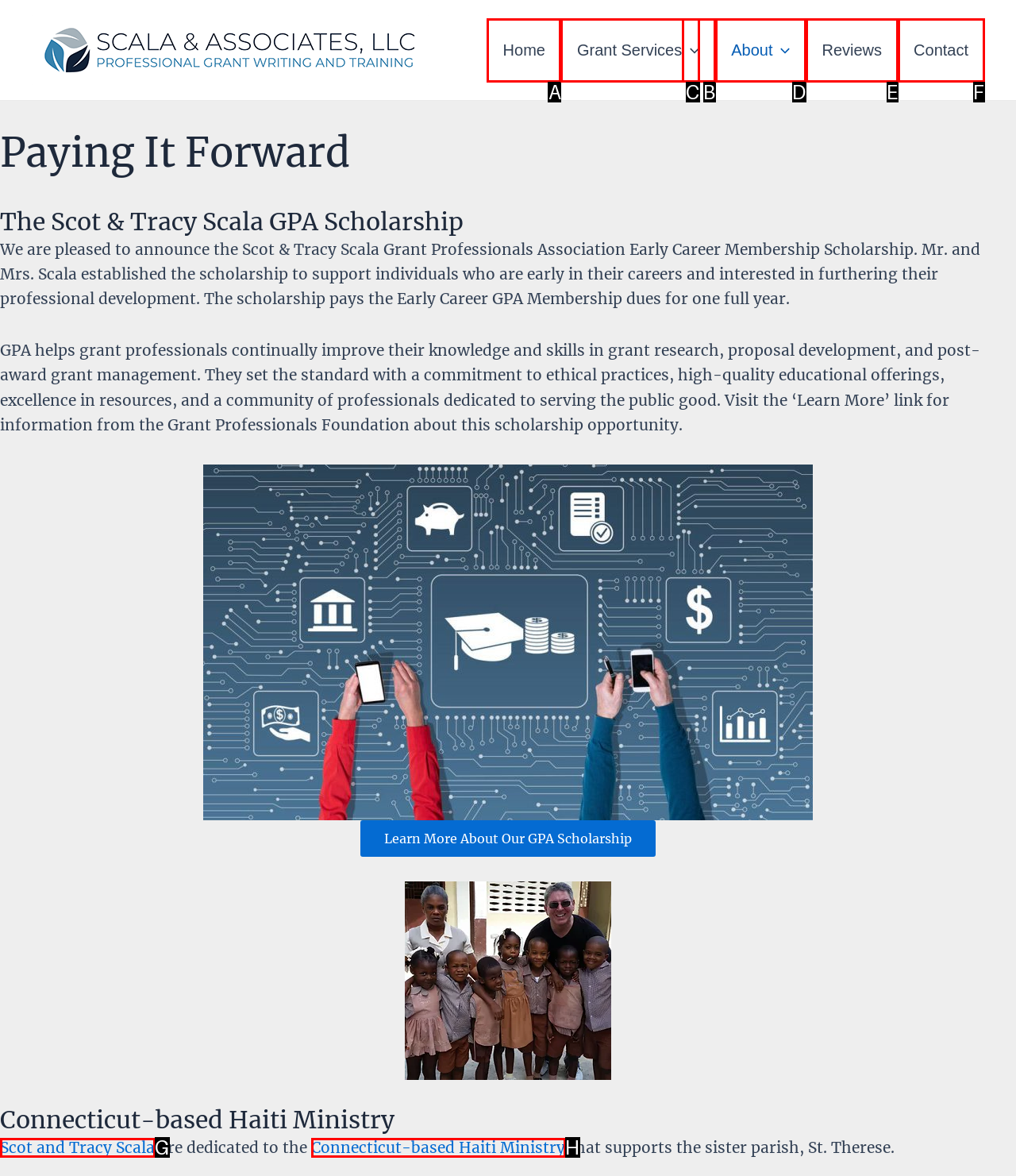Based on the description: Scot and Tracy Scala, identify the matching HTML element. Reply with the letter of the correct option directly.

G